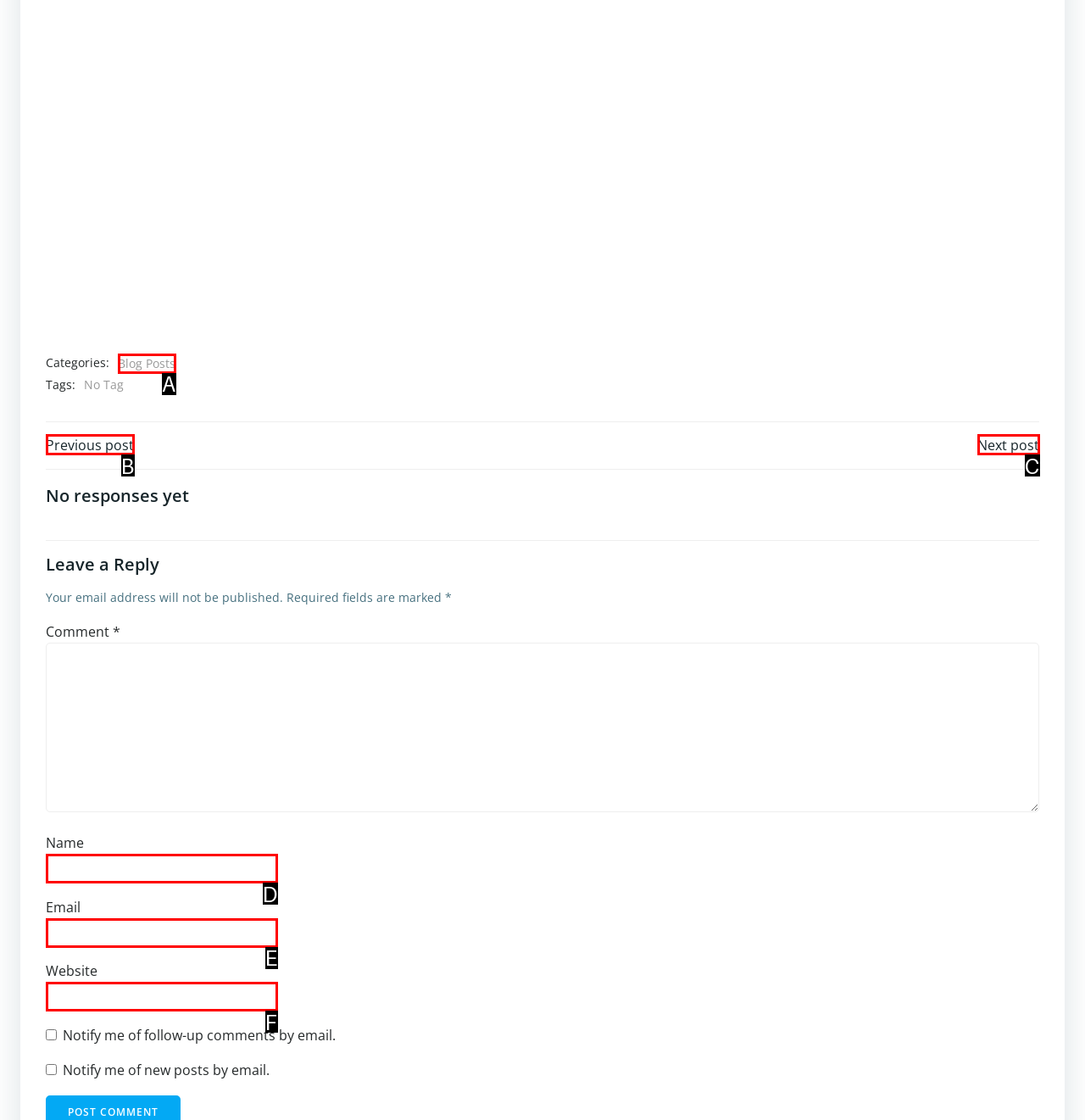Given the description: Blog Posts, select the HTML element that best matches it. Reply with the letter of your chosen option.

A